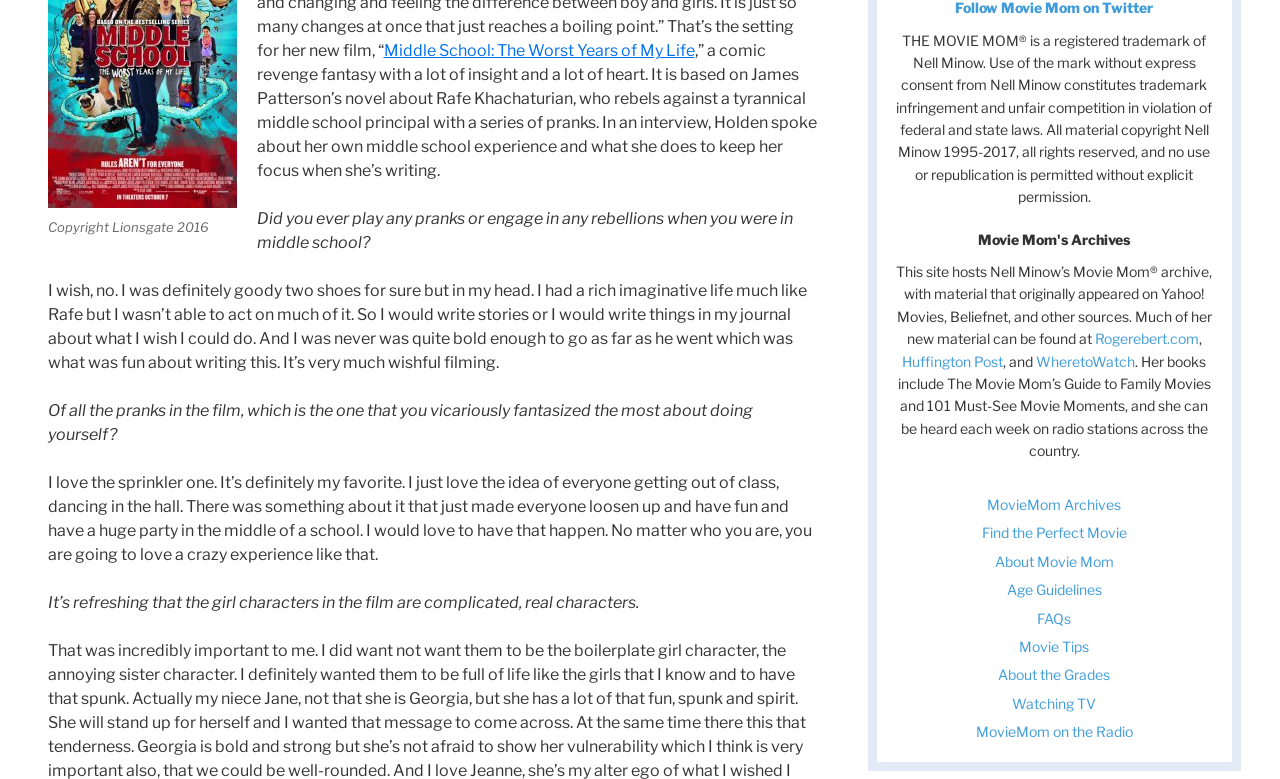Given the description: "FAQs", determine the bounding box coordinates of the UI element. The coordinates should be formatted as four float numbers between 0 and 1, [left, top, right, bottom].

[0.81, 0.783, 0.837, 0.804]